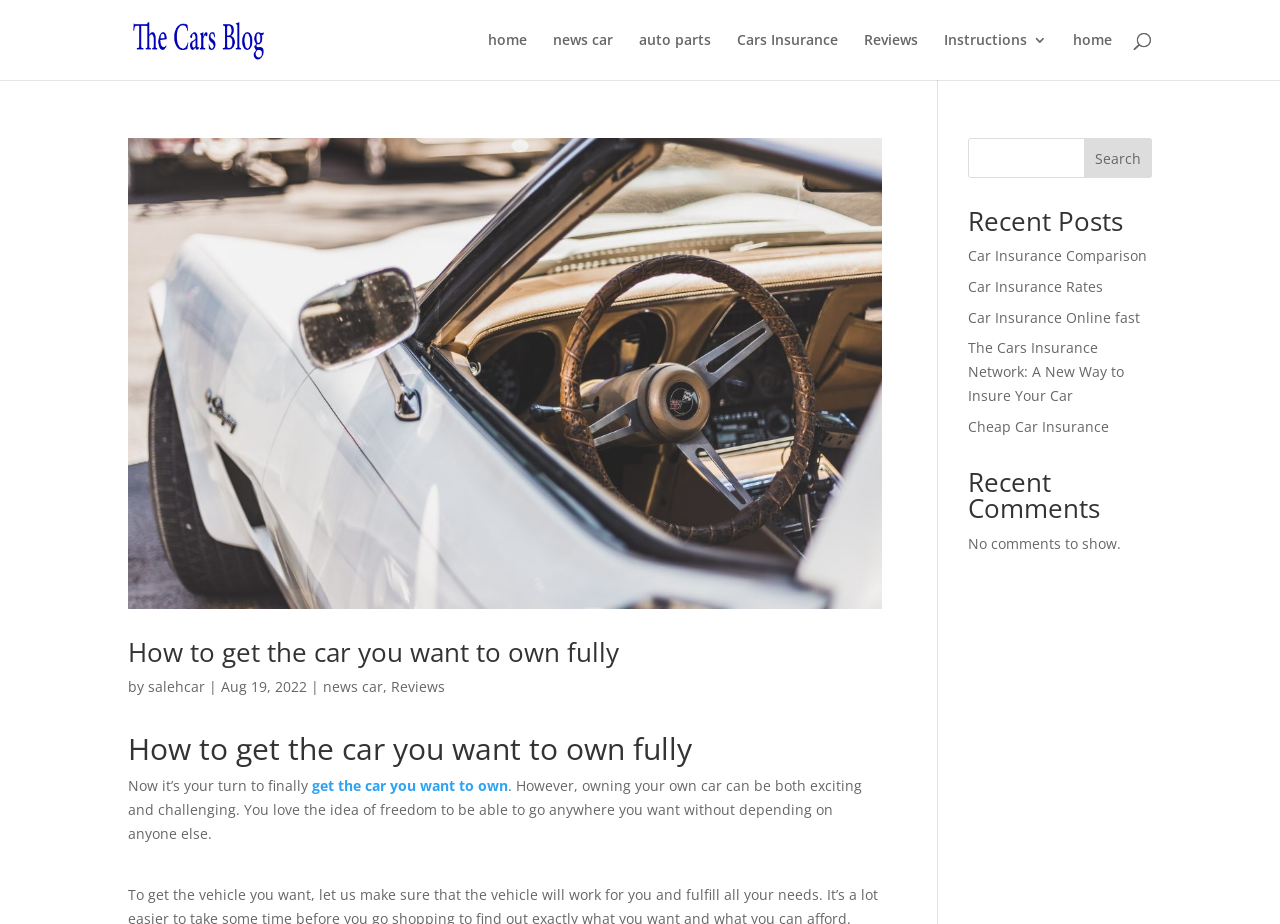What is the title of the first article?
Refer to the image and respond with a one-word or short-phrase answer.

How to get the car you want to own fully